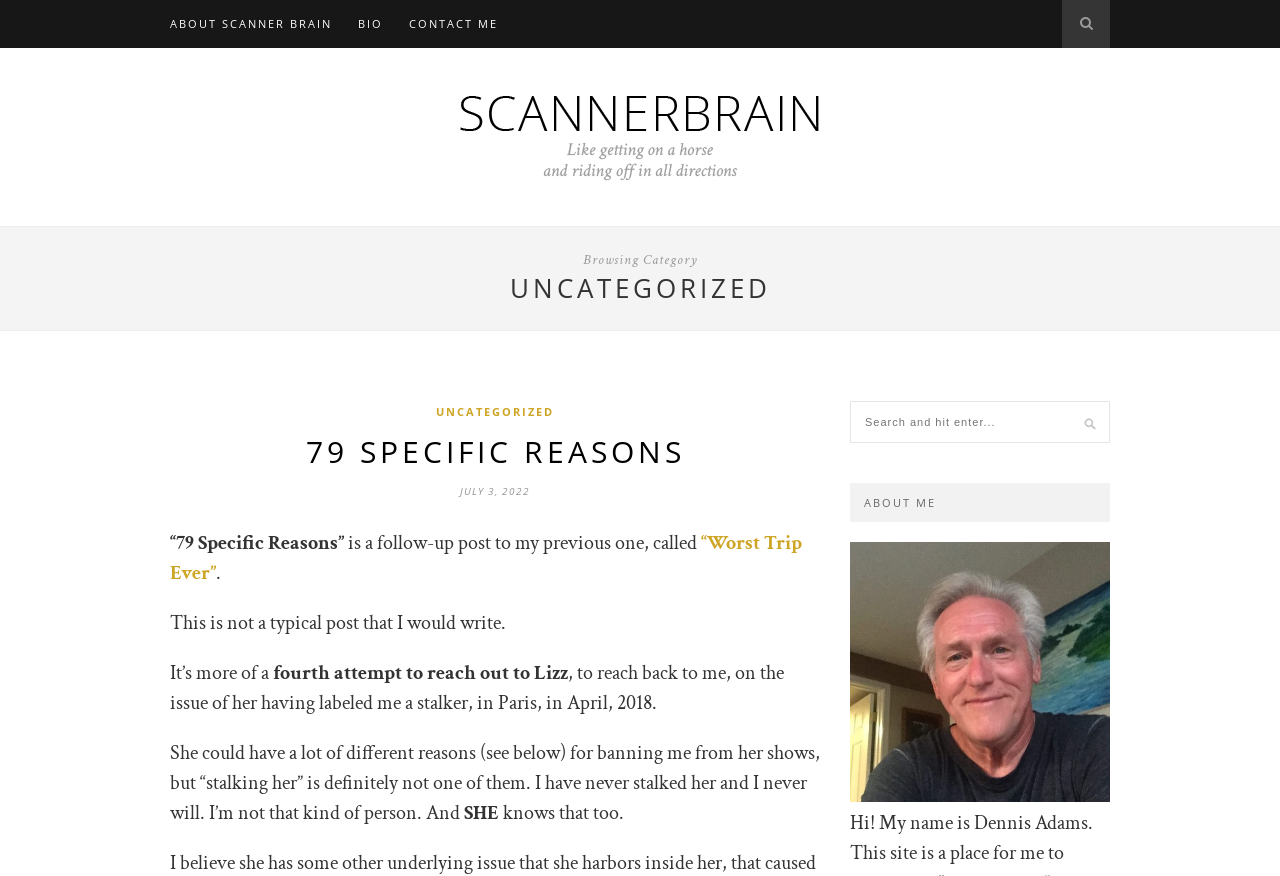Consider the image and give a detailed and elaborate answer to the question: 
What is the purpose of the search box?

The purpose of the search box can be determined by looking at the textbox element with bounding box coordinates [0.664, 0.458, 0.867, 0.506] and its placeholder text 'Search and hit enter...'. This element is likely to be a search box where users can input their search queries.